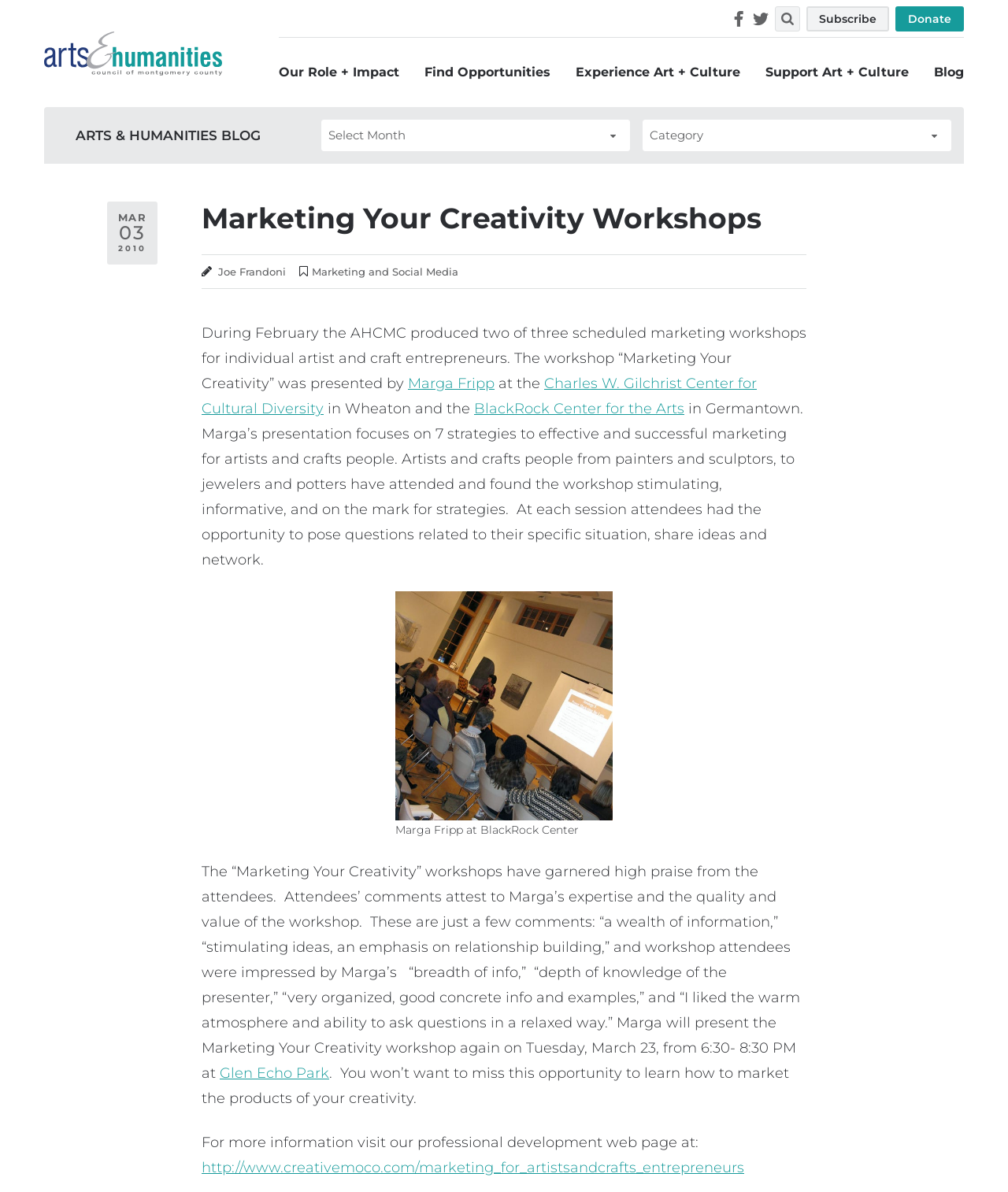Create a detailed summary of the webpage's content and design.

The webpage is about the Arts and Humanities Council of Montgomery County, specifically featuring a blog post about "Marketing Your Creativity Workshops". At the top of the page, there is a heading with the council's name, accompanied by an image. Below this, there is a site navigation section with links to various pages, including "Our Role + Impact", "Find Opportunities", "Experience Art + Culture", "Support Art + Culture", and "Blog".

On the left side of the page, there is a search button and a "Follow Us" section with links to Facebook and Twitter. Below this, there are links to "Subscribe" and "Donate".

The main content of the page is the blog post, which is divided into sections. The first section has a heading "ARTS & HUMANITIES BLOG" and features a combobox to select categories and a link to archives. The blog post itself is titled "Marketing Your Creativity Workshops" and has a heading with the same title. The post describes two marketing workshops held in February, presented by Marga Fripp, and provides details about the workshops, including the location and the presenter's expertise.

The post also includes a figure with a caption, showing Marga Fripp at the BlackRock Center for the Arts. The text continues, quoting attendees' comments about the workshop and announcing a future workshop on March 23 at Glen Echo Park. The post concludes with a call to action, encouraging readers to visit the council's professional development webpage for more information.

Throughout the page, there are various UI elements, including headings, links, buttons, comboboxes, and images, which are arranged in a hierarchical structure to provide a clear and organized layout.